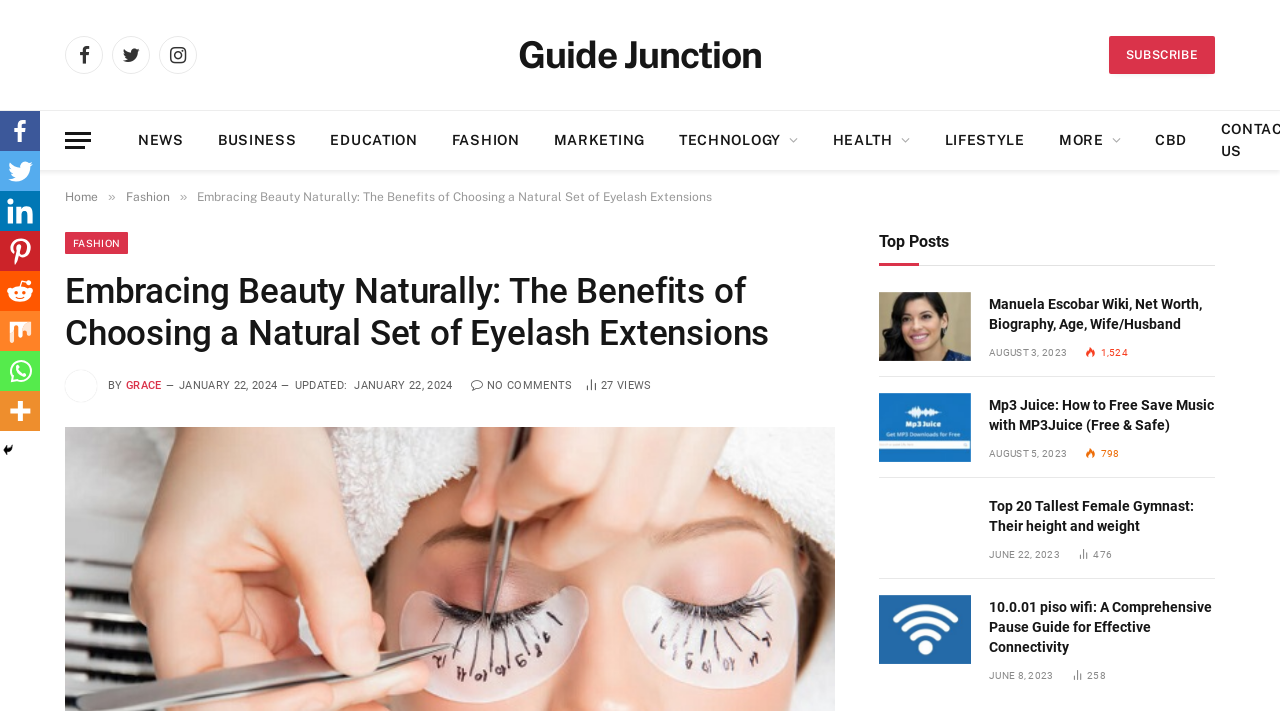Observe the image and answer the following question in detail: What is the category of the article?

I determined the answer by looking at the link element with the text 'Fashion' at coordinates [0.098, 0.267, 0.133, 0.287], which suggests that it is the category of the article.